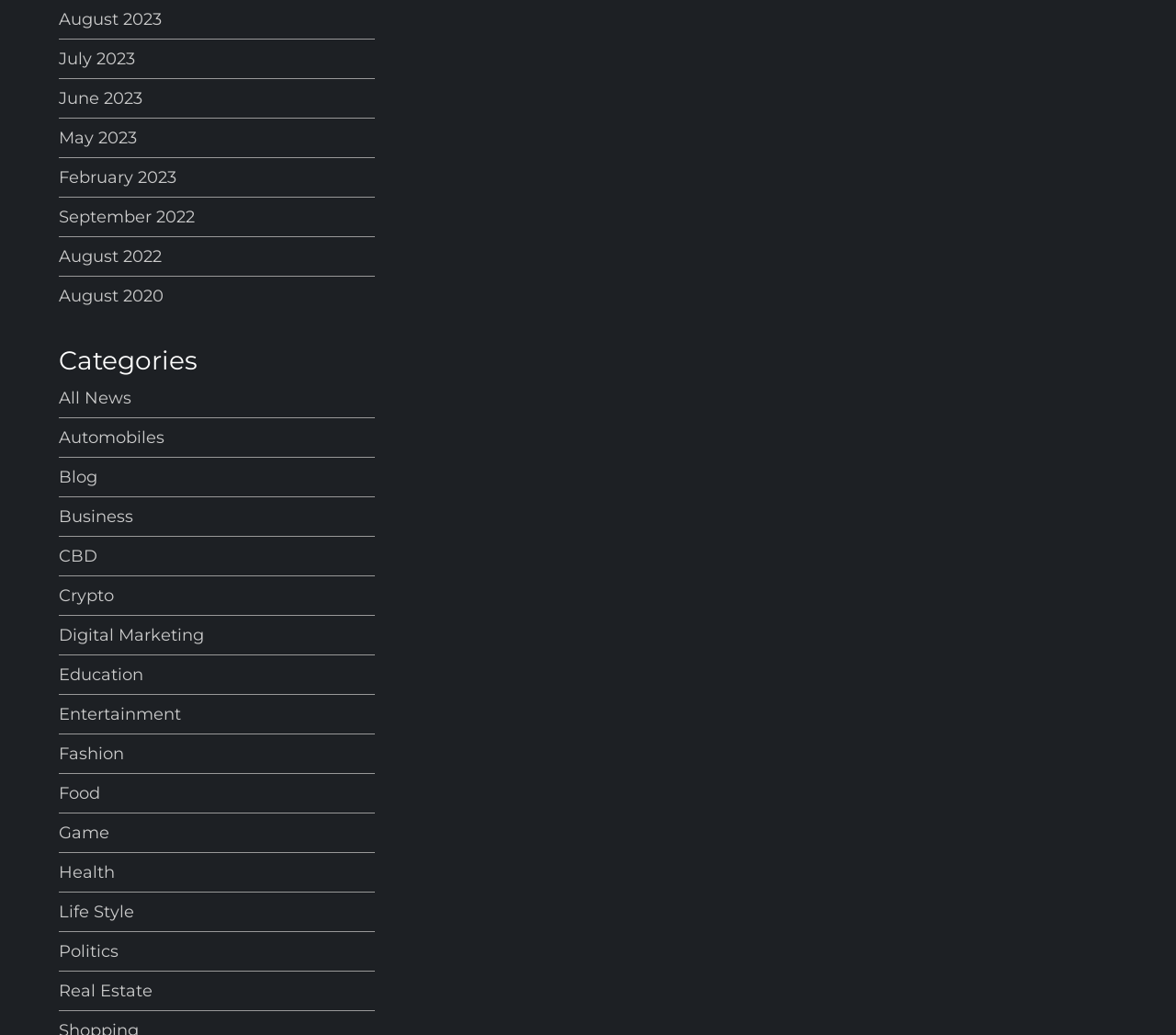Using the details in the image, give a detailed response to the question below:
How many categories are listed?

I counted the number of links under the 'Categories' heading and found 19 categories listed, including 'All News', 'Automobiles', 'Blog', and so on.